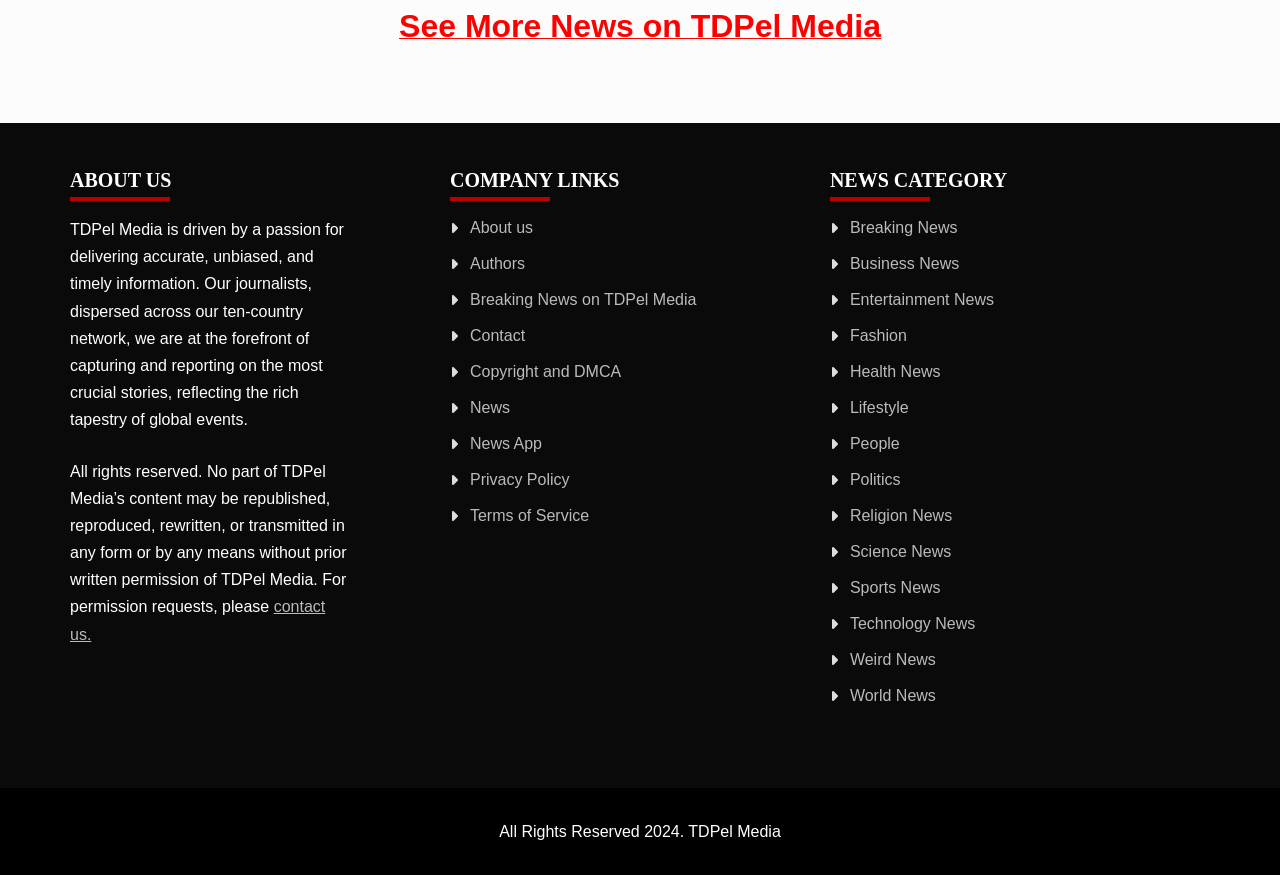Using the provided element description "Breaking News on TDPel Media", determine the bounding box coordinates of the UI element.

[0.367, 0.333, 0.544, 0.352]